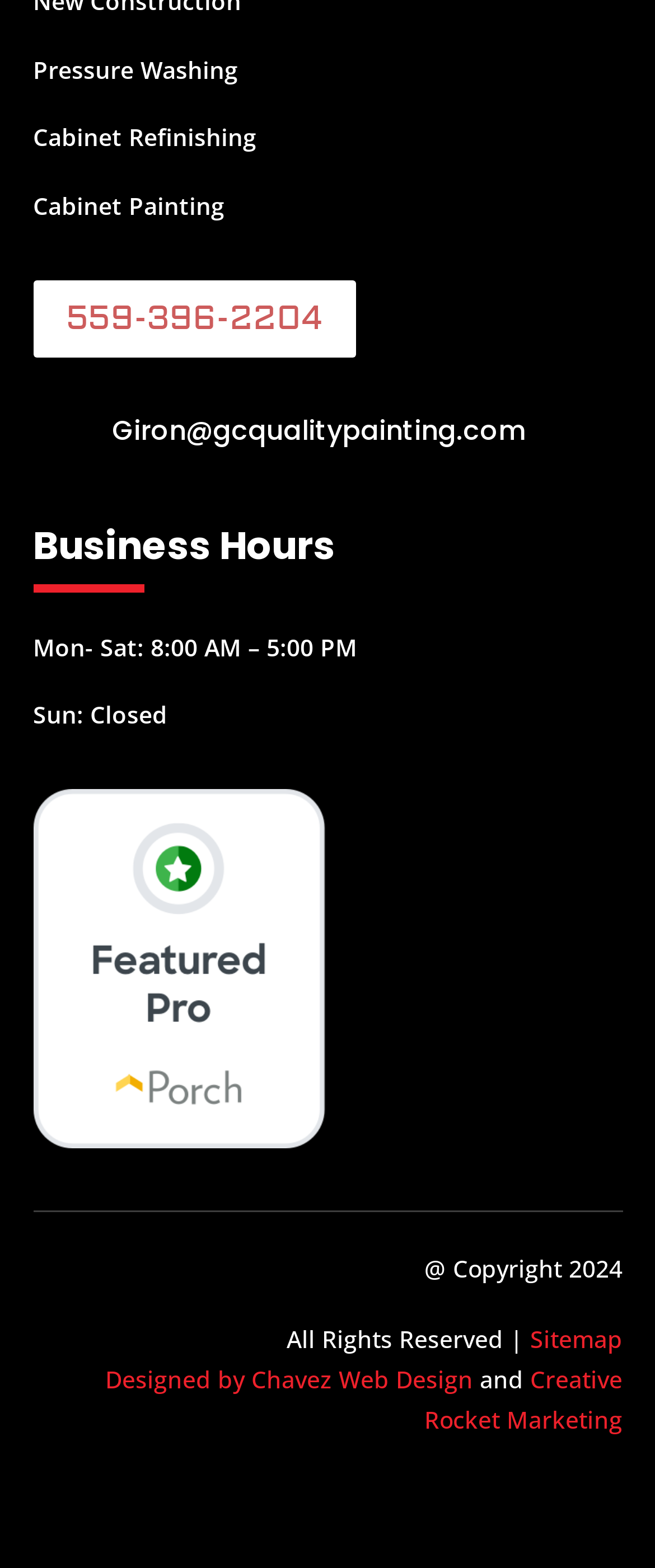Locate the bounding box coordinates of the element to click to perform the following action: 'Check the business hours'. The coordinates should be given as four float values between 0 and 1, in the form of [left, top, right, bottom].

[0.05, 0.336, 0.95, 0.371]